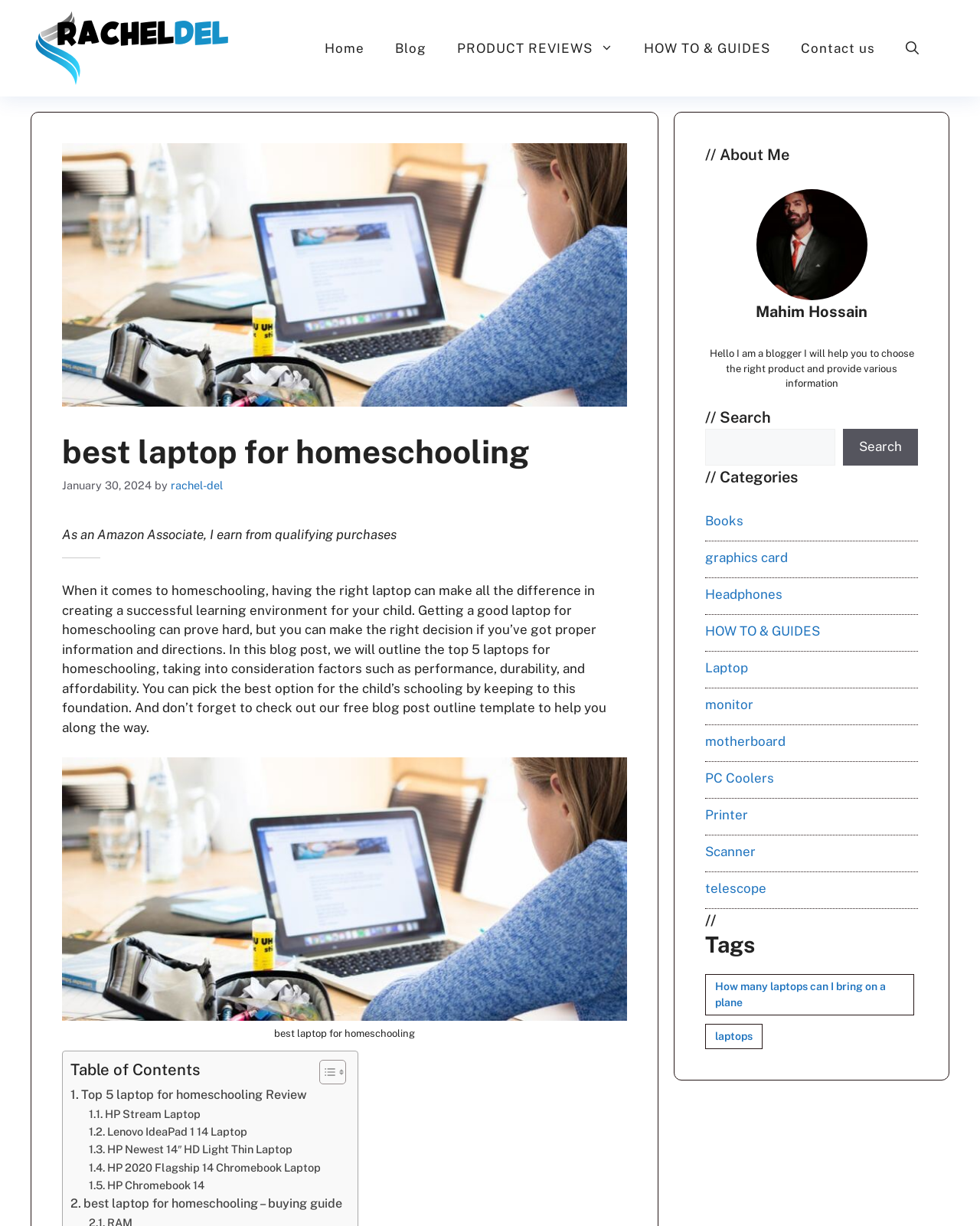What categories are available on this website?
Please give a detailed and elaborate explanation in response to the question.

The categories available on this website are Books, graphics card, Headphones, HOW TO & GUIDES, Laptop, monitor, motherboard, PC Coolers, Printer, and Scanner, which can be found in the complementary section under the heading '//Categories'.